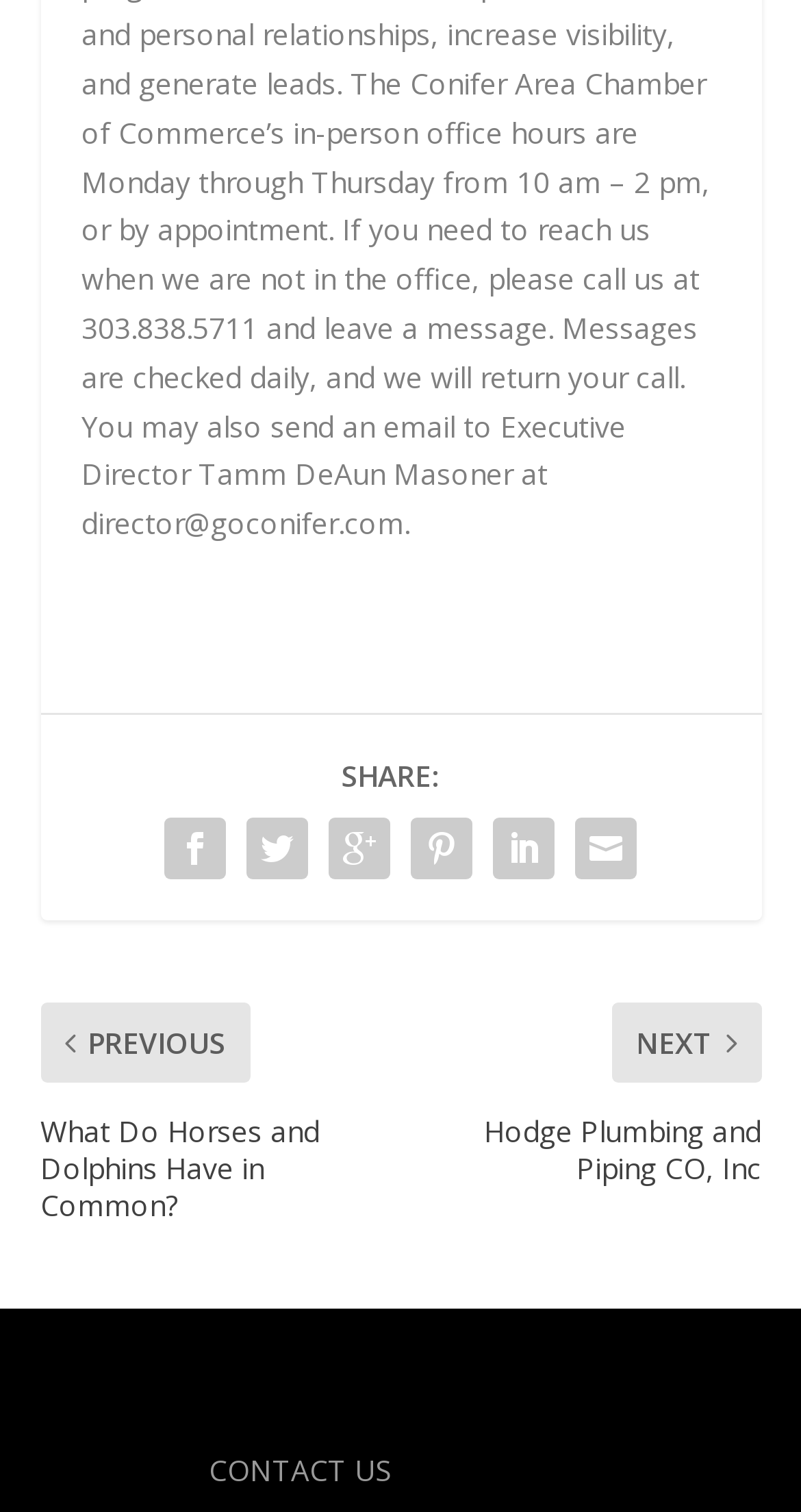How many social media links are there?
Using the details from the image, give an elaborate explanation to answer the question.

I counted the number of social media links by looking at the links with OCR text '', '', '', '', '', and '' which are likely to be social media links.